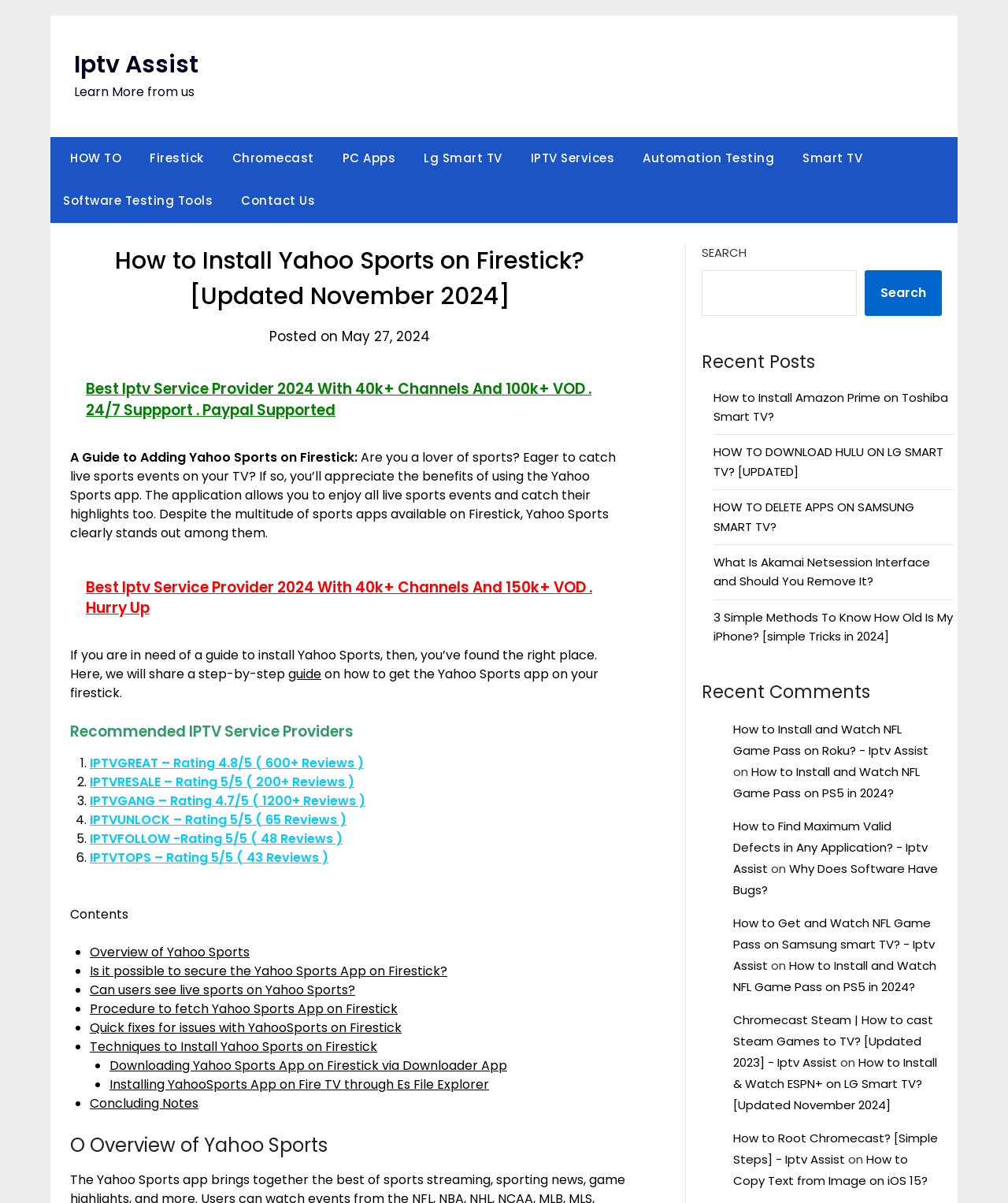What is the rating of IPTVUNLOCK?
Answer the question with a single word or phrase by looking at the picture.

5/5